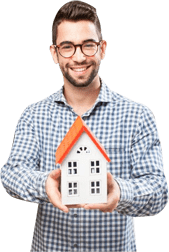Respond concisely with one word or phrase to the following query:
What is the pattern on the man's shirt?

checked blue and white